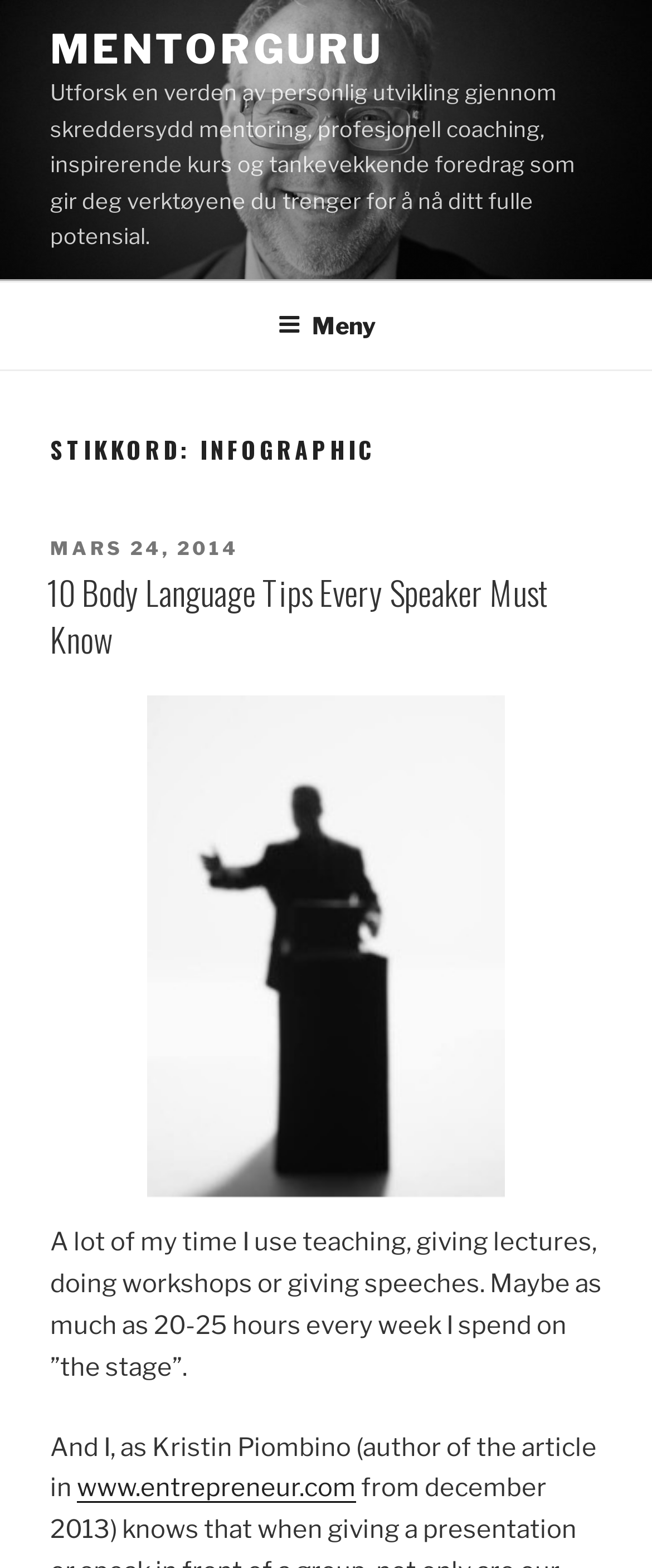Find the coordinates for the bounding box of the element with this description: "Mentorguru".

[0.077, 0.016, 0.588, 0.047]